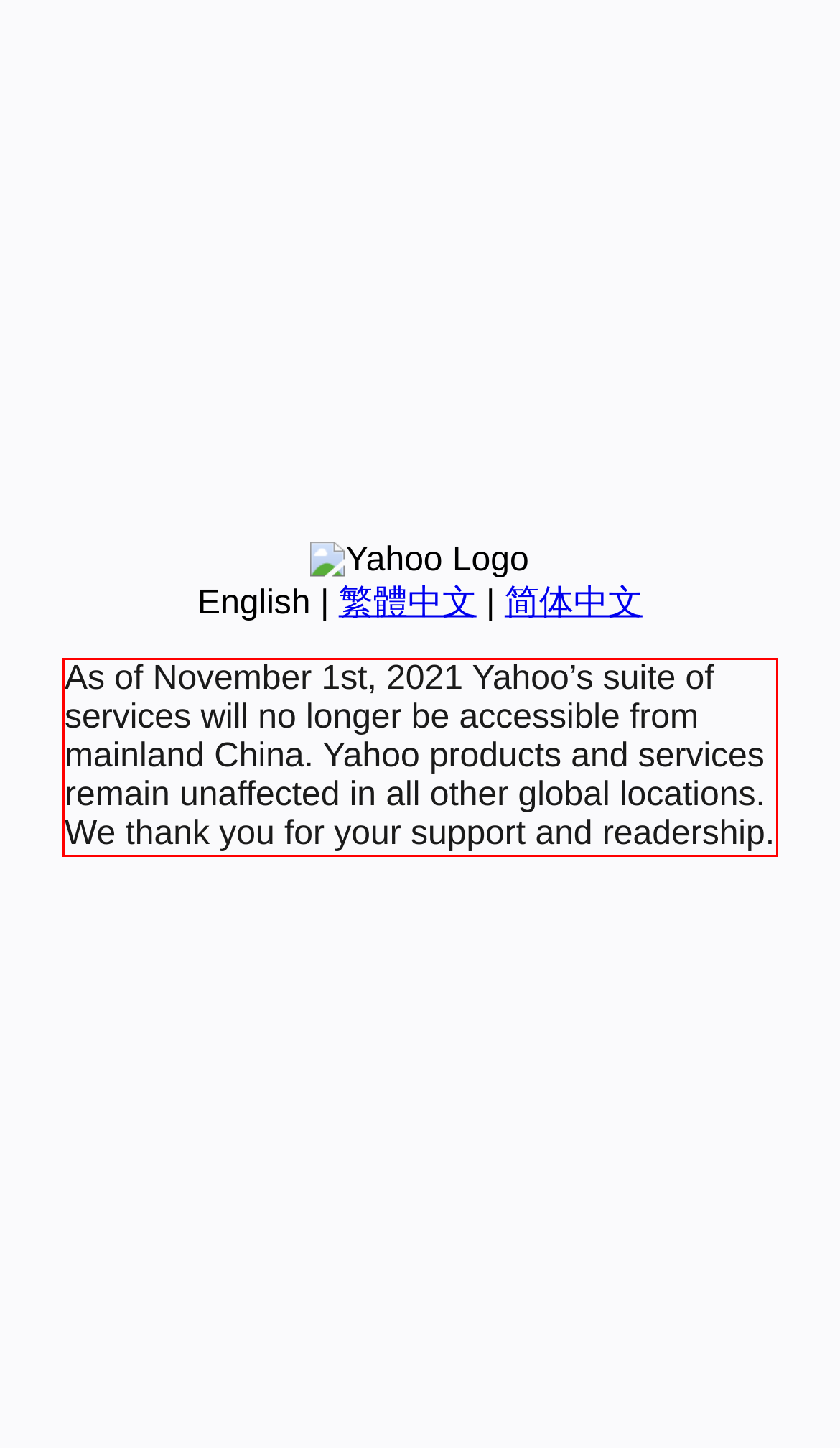From the provided screenshot, extract the text content that is enclosed within the red bounding box.

As of November 1st, 2021 Yahoo’s suite of services will no longer be accessible from mainland China. Yahoo products and services remain unaffected in all other global locations. We thank you for your support and readership.